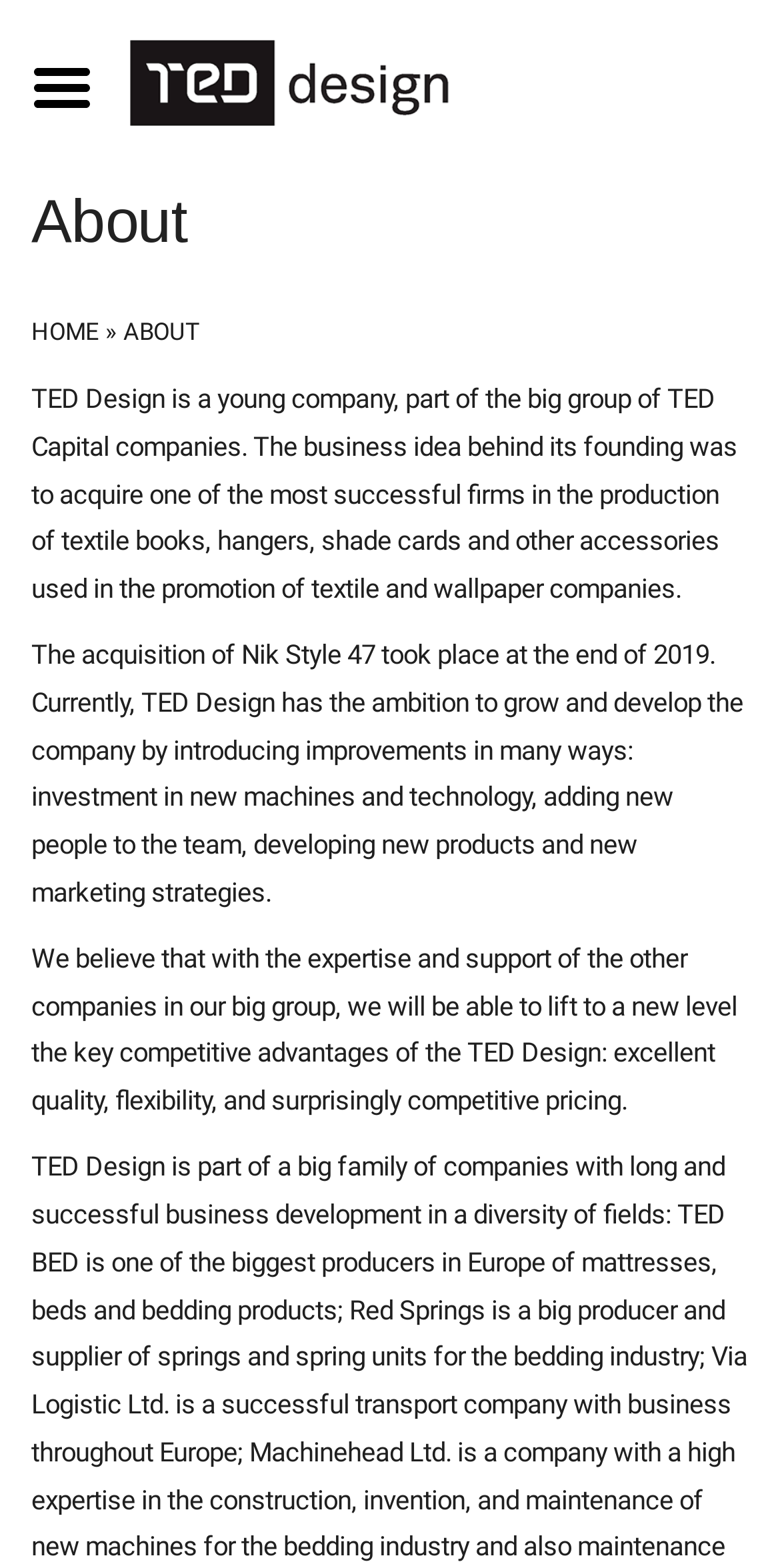Describe in detail what you see on the webpage.

The webpage is about TED Design, a young company that is part of the TED Capital companies. At the top left corner, there is an image of a home icon, and next to it, a link with a hamburger menu icon. Below these elements, there is a large heading that reads "About". 

To the right of the "About" heading, there is a smaller heading that says "You are here". Below this, there is a navigation menu with links to "HOME" and "ABOUT", separated by a right-pointing arrow symbol. 

The main content of the page is divided into three paragraphs of text. The first paragraph explains that TED Design was founded to acquire a successful firm in the production of textile books and accessories. The second paragraph describes the company's ambitions to grow and develop by investing in new machines, adding new team members, and developing new products and marketing strategies. The third paragraph expresses the company's confidence in its competitive advantages, including excellent quality, flexibility, and competitive pricing, with the support of its parent company.